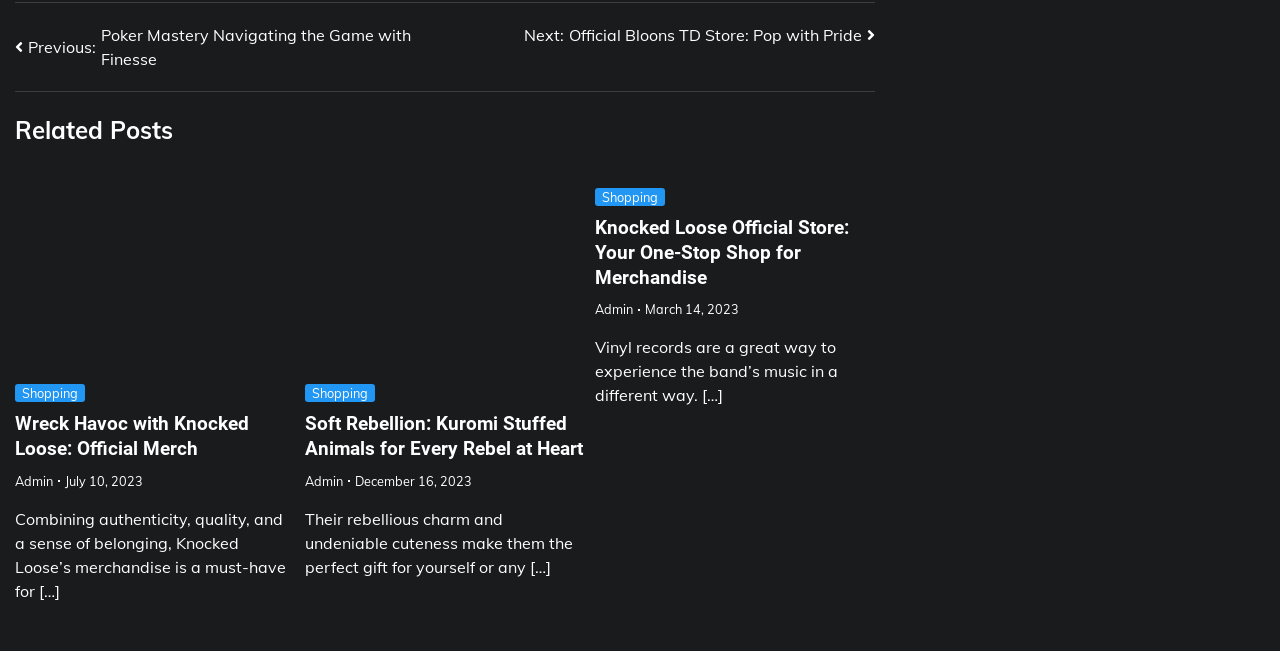From the details in the image, provide a thorough response to the question: How many related posts are there?

I counted the number of article elements under the 'Related Posts' heading, and there are three of them.